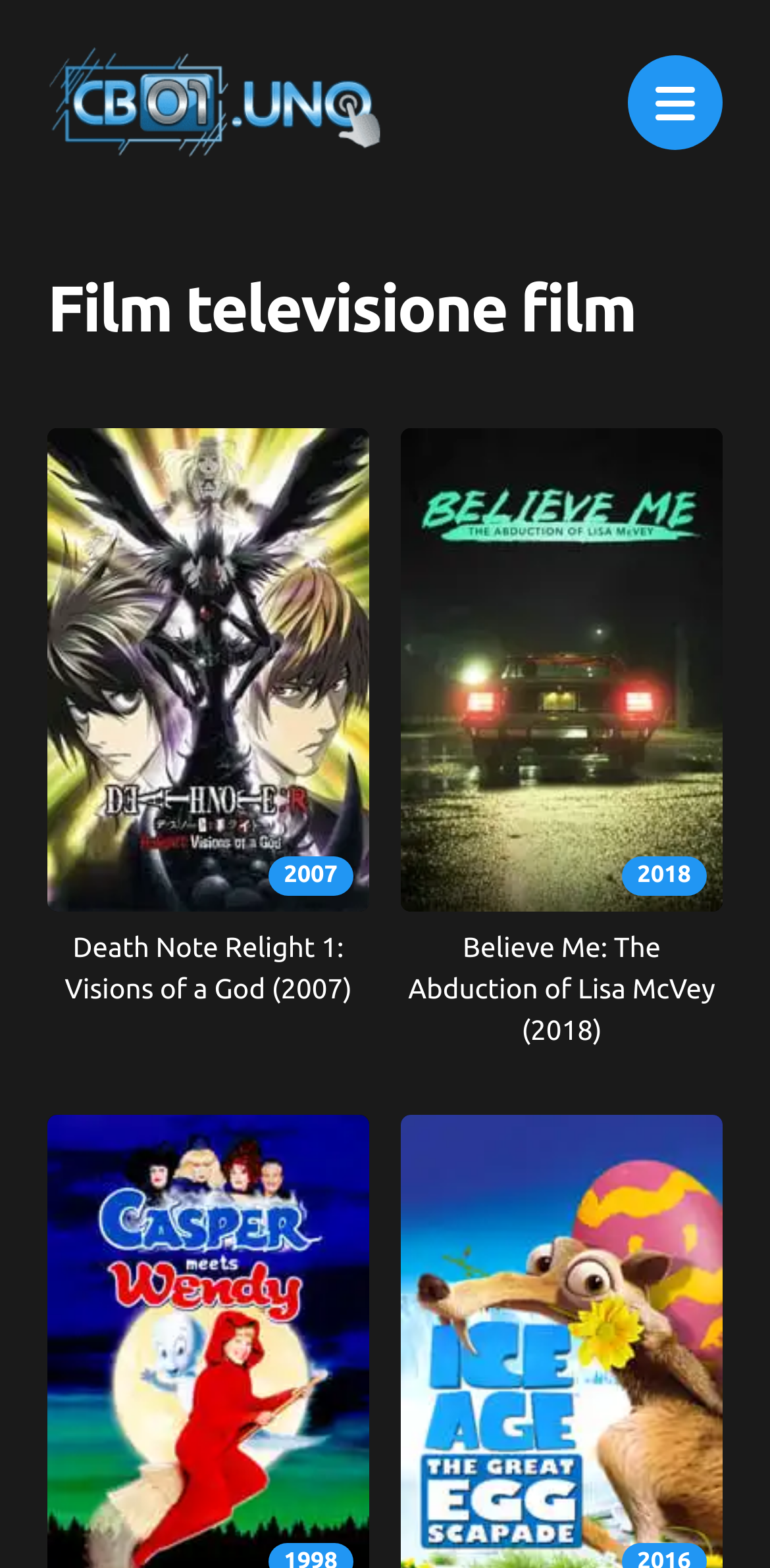Refer to the image and provide an in-depth answer to the question:
How many film titles are displayed on this page?

By examining the webpage, I can see that there are two film titles displayed, namely 'Death Note Relight 1: Visions of a God (2007)' and 'Believe Me: The Abduction of Lisa McVey (2018)', which are both links with corresponding images and headings.